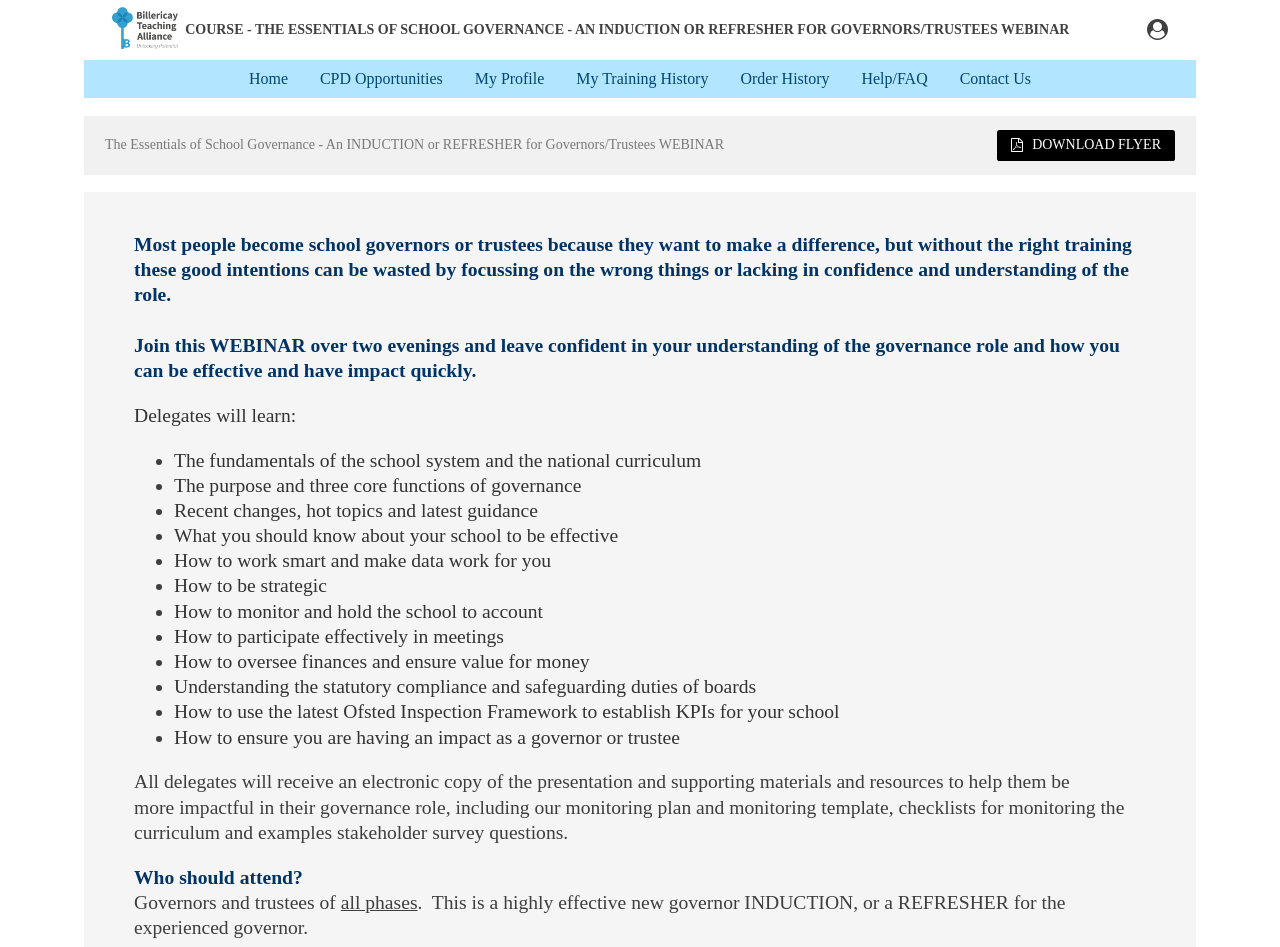How many evenings will the webinar take place?
Look at the image and answer with only one word or phrase.

Two